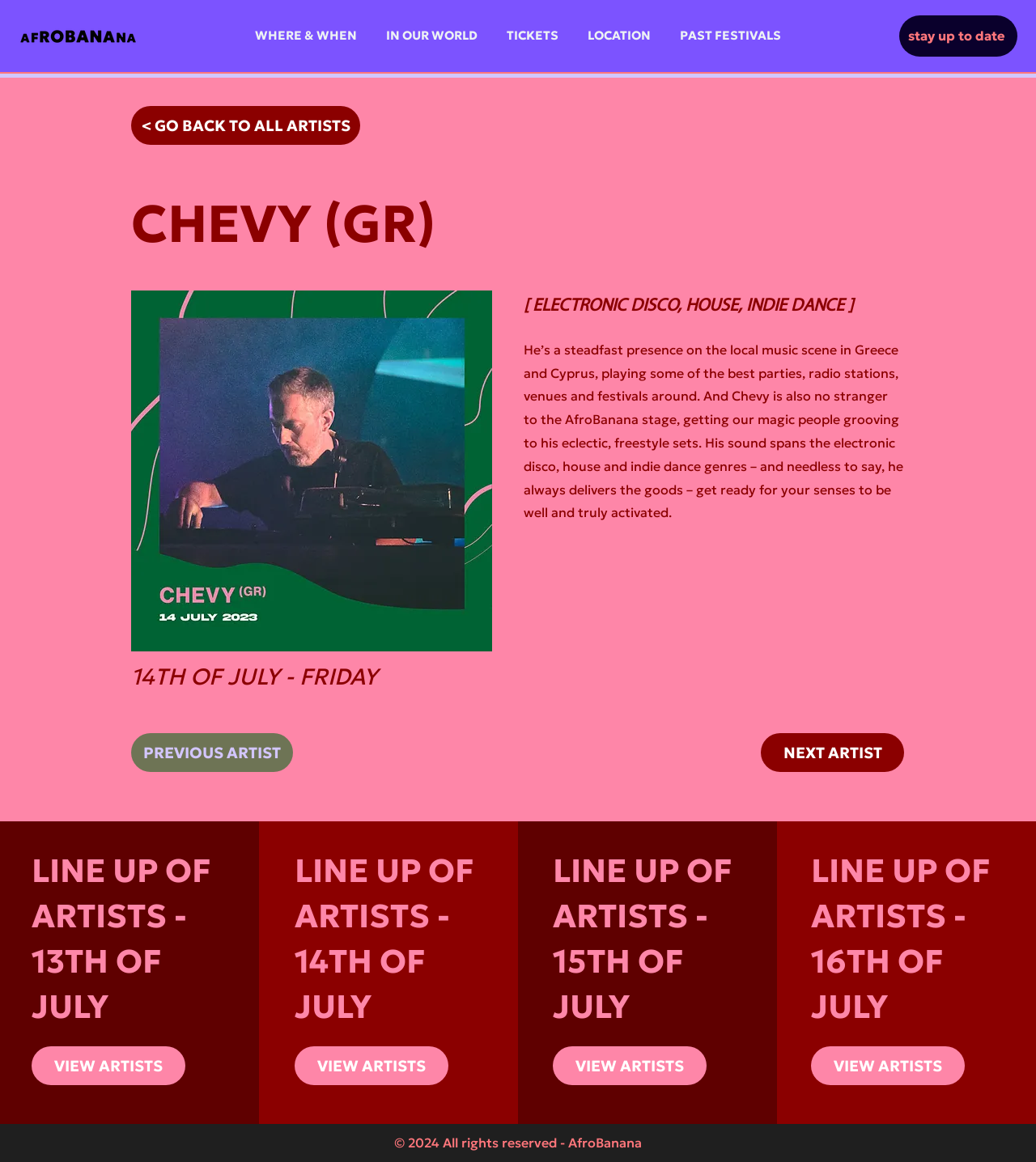Refer to the image and provide an in-depth answer to the question:
When is Chevy performing at the festival?

The date of Chevy's performance can be found in the static text element which mentions '14TH OF JULY - FRIDAY'.